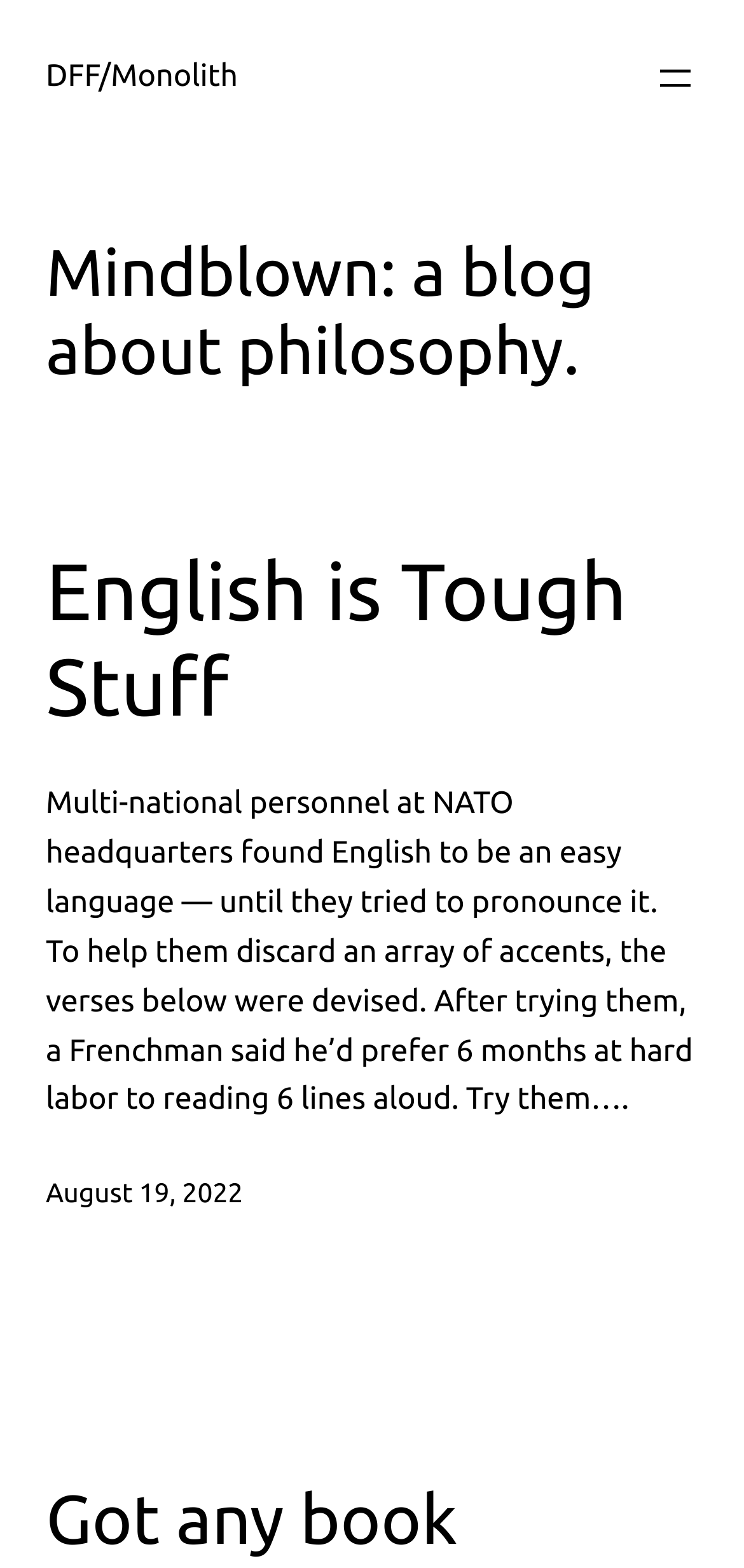Is there a menu on this webpage?
Based on the screenshot, give a detailed explanation to answer the question.

I found a button element with the text 'Open menu', which suggests that there is a menu on this webpage that can be opened by clicking this button.